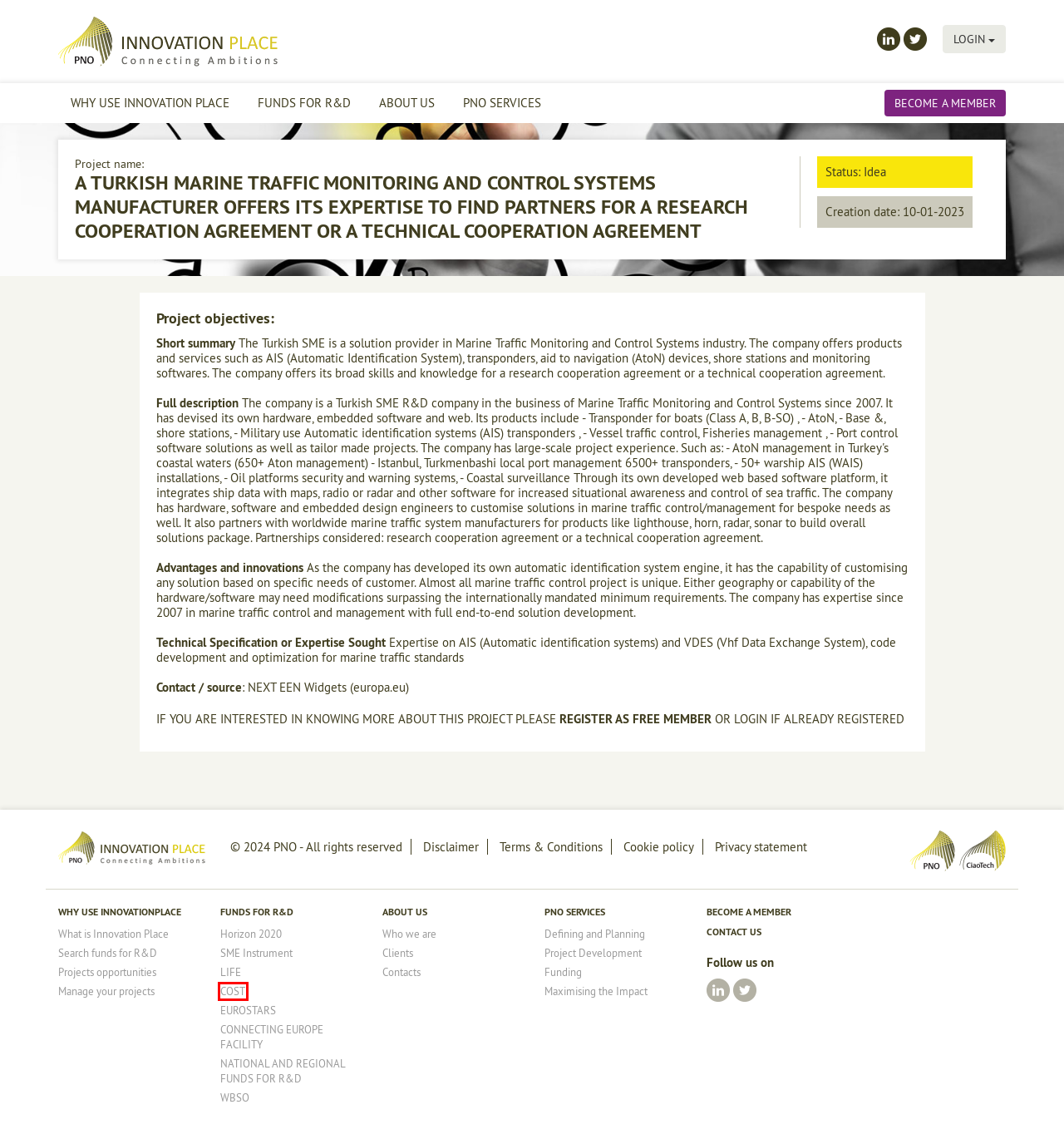Consider the screenshot of a webpage with a red bounding box around an element. Select the webpage description that best corresponds to the new page after clicking the element inside the red bounding box. Here are the candidates:
A. PNO Consultants - Leading in grants and innovation
B. What is Innovation Place »
        Innovation Place
C. Horizon 2020 »
        Innovation Place
D. Who we are »
        Innovation Place
E. COST »
        Innovation Place
F. Clients »
        Innovation Place
G. CiaoTech (Gruppo PNO)
H. NATIONAL AND REGIONAL FUNDS FOR R&D »
        Innovation Place

E